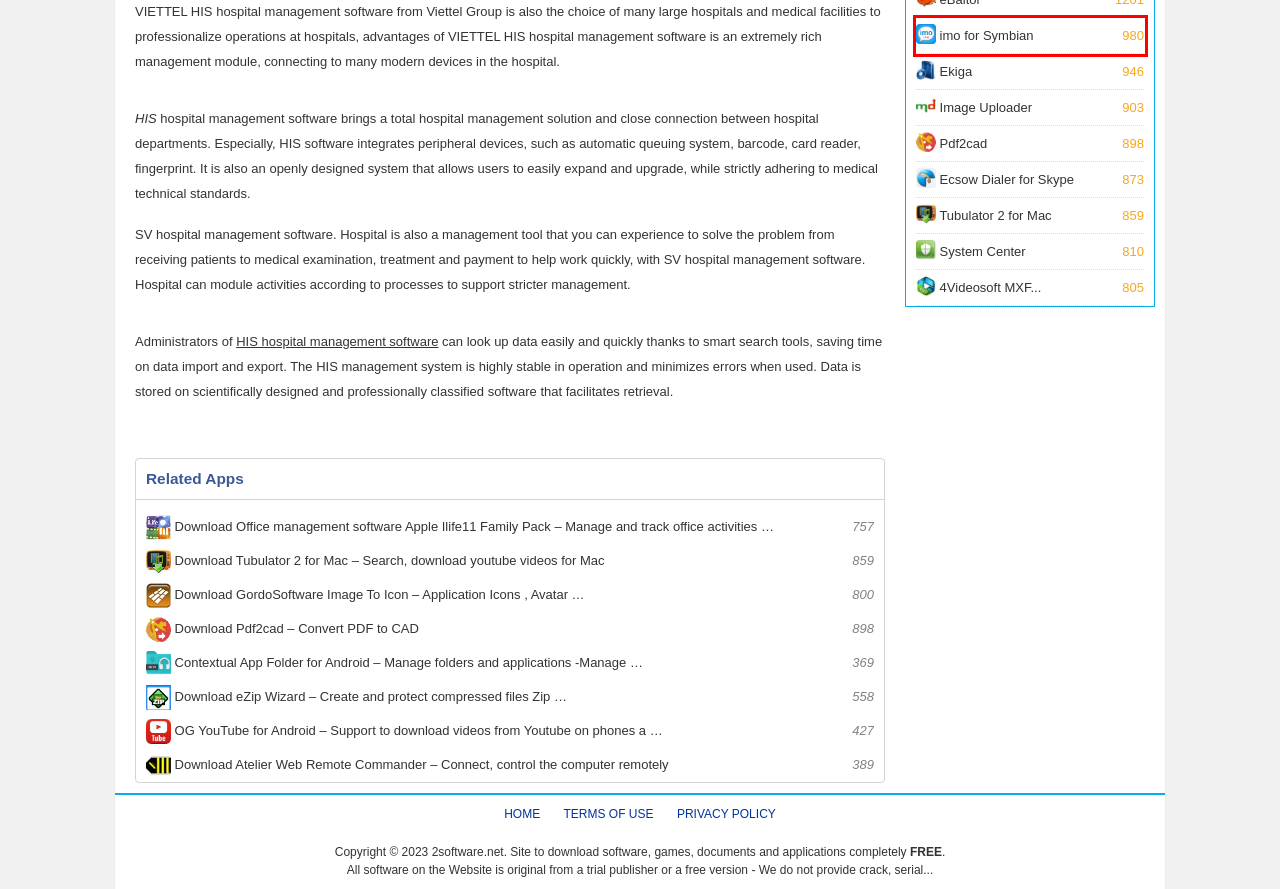Examine the webpage screenshot and identify the UI element enclosed in the red bounding box. Pick the webpage description that most accurately matches the new webpage after clicking the selected element. Here are the candidates:
A. Download Ekiga - Support video calls
B. Download eZip Wizard - Create and protect compressed files Zip ...
C. Download Image Uploader - Upload images to the server
D. imo for Symbian - Chat, online chat for Symbian -Chat, game c ...
E. Download System Center - Antivirus, protect computer safety
F. OG YouTube for Android - Support to download videos from Youtube on phones a ...
G. Contextual App Folder for Android - Manage folders and applications -Manage ...
H. Download Atelier Web Remote Commander - Connect, control the computer remotely

D